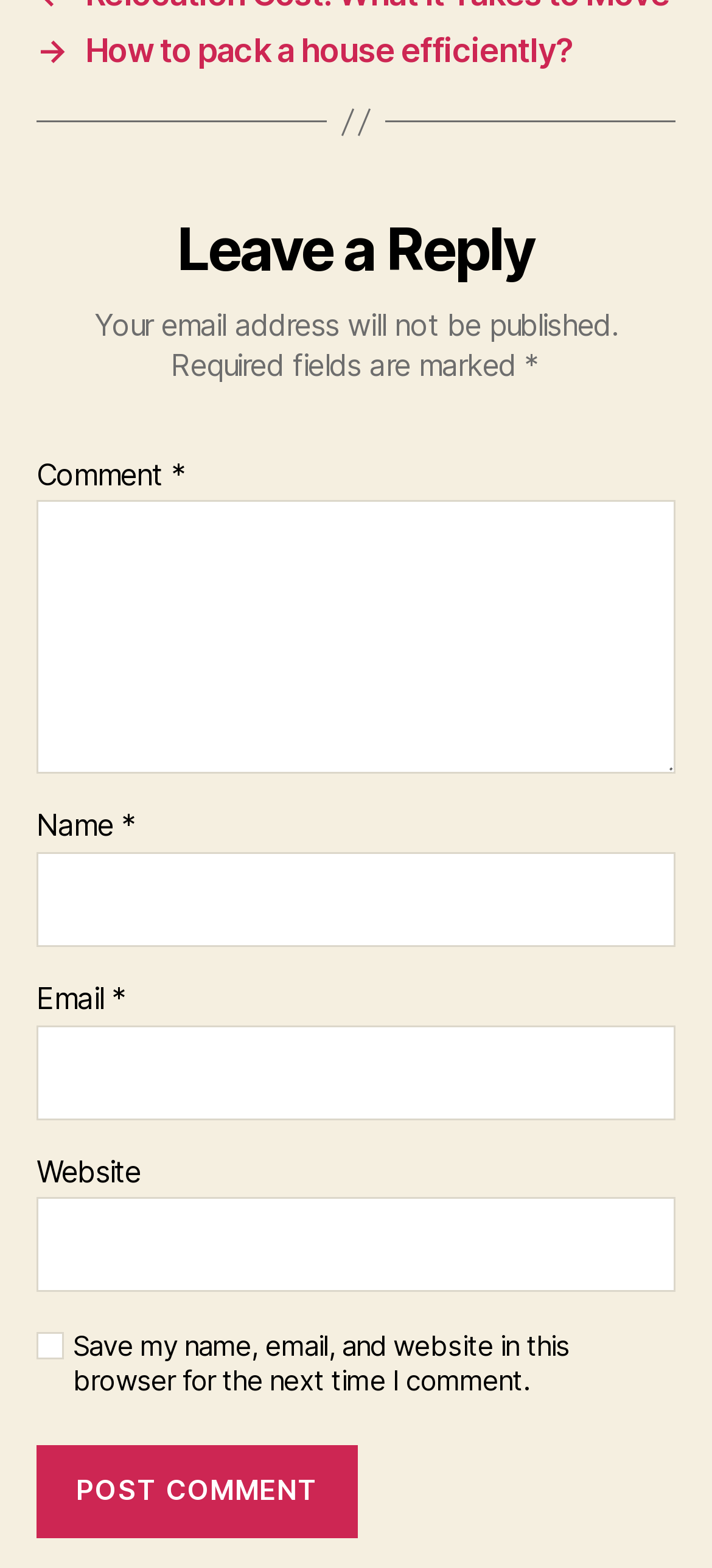Locate the bounding box of the UI element with the following description: "name="submit" value="Post Comment"".

[0.051, 0.921, 0.503, 0.982]